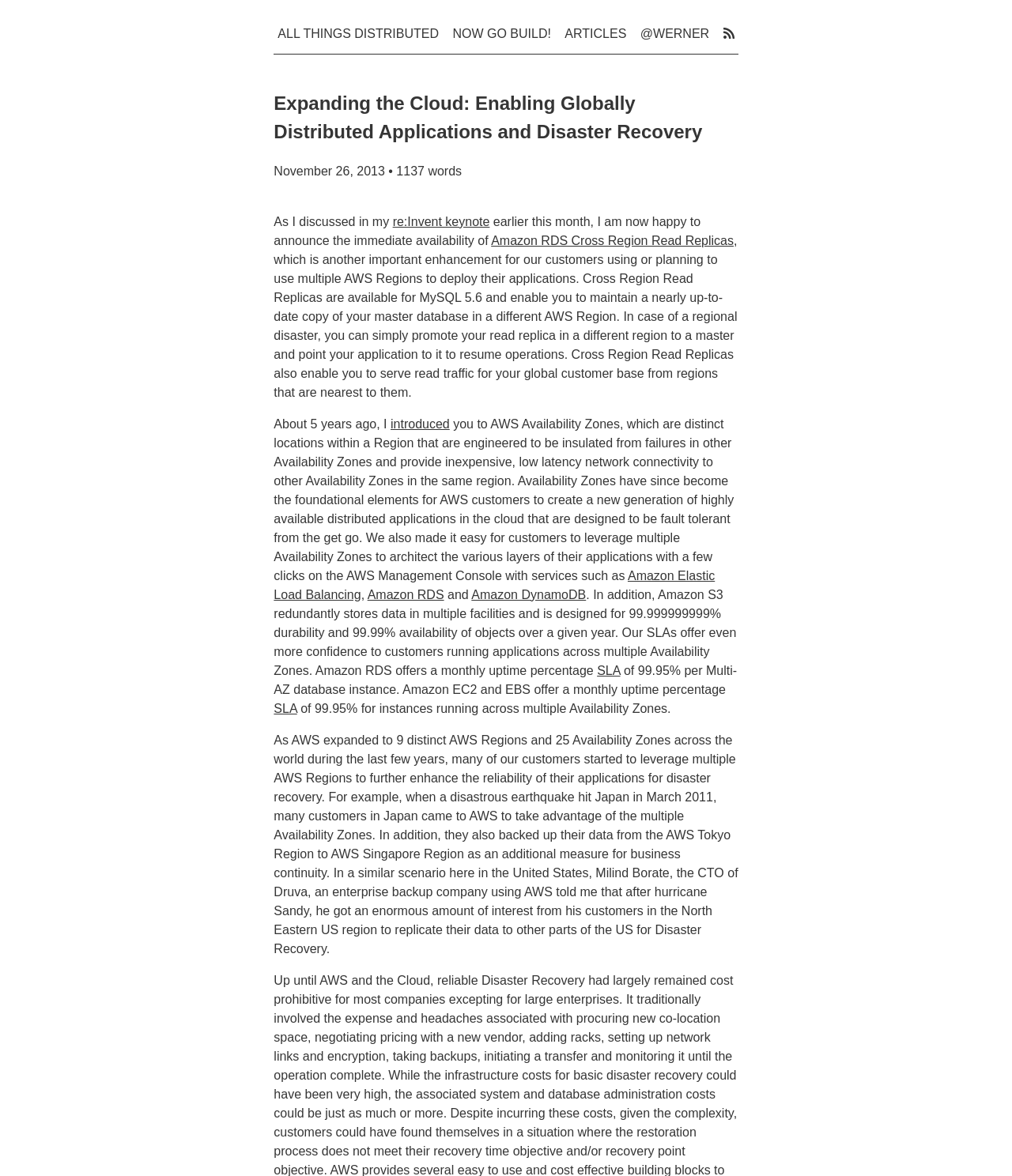Provide a thorough and detailed response to the question by examining the image: 
What is the purpose of Cross Region Read Replicas?

The purpose of Cross Region Read Replicas is for disaster recovery, as mentioned in the article, which allows customers to maintain a nearly up-to-date copy of their master database in a different AWS Region, and promote the read replica to a master in case of a regional disaster.